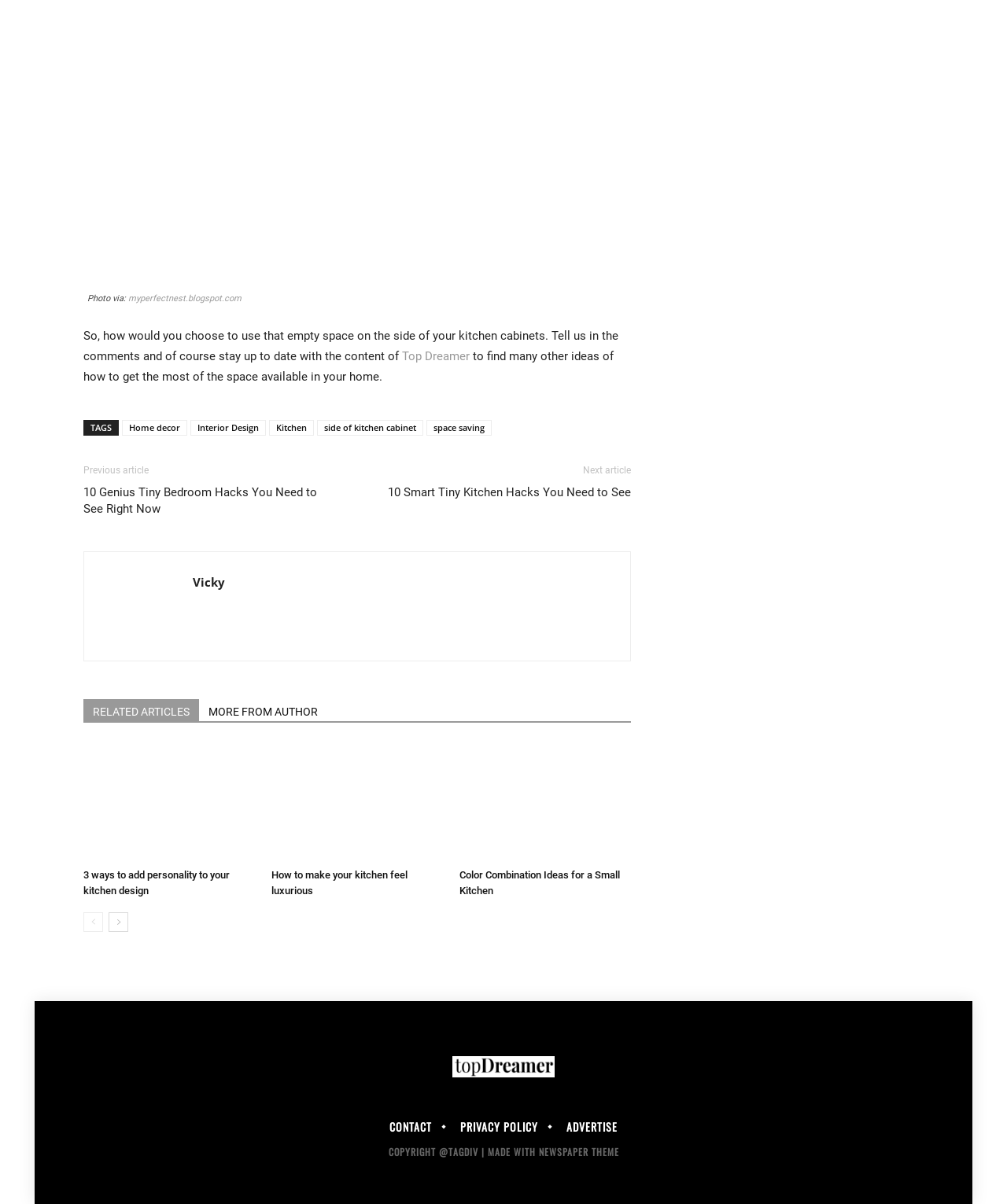Find the bounding box coordinates for the element that must be clicked to complete the instruction: "Check the 'CONTACT' page". The coordinates should be four float numbers between 0 and 1, indicated as [left, top, right, bottom].

[0.379, 0.932, 0.437, 0.941]